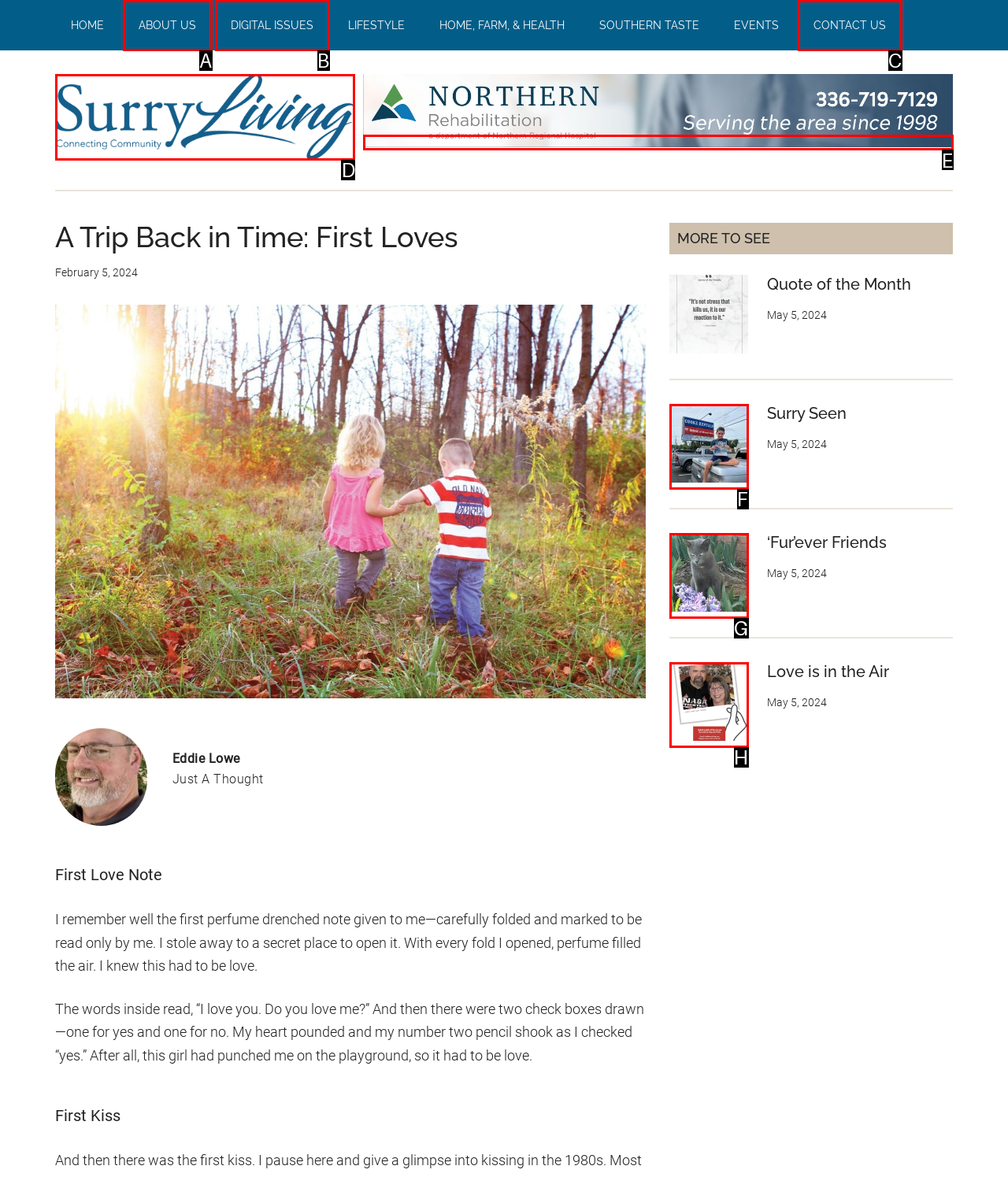Identify the correct UI element to click to achieve the task: View the image 'Surry Living'.
Answer with the letter of the appropriate option from the choices given.

D